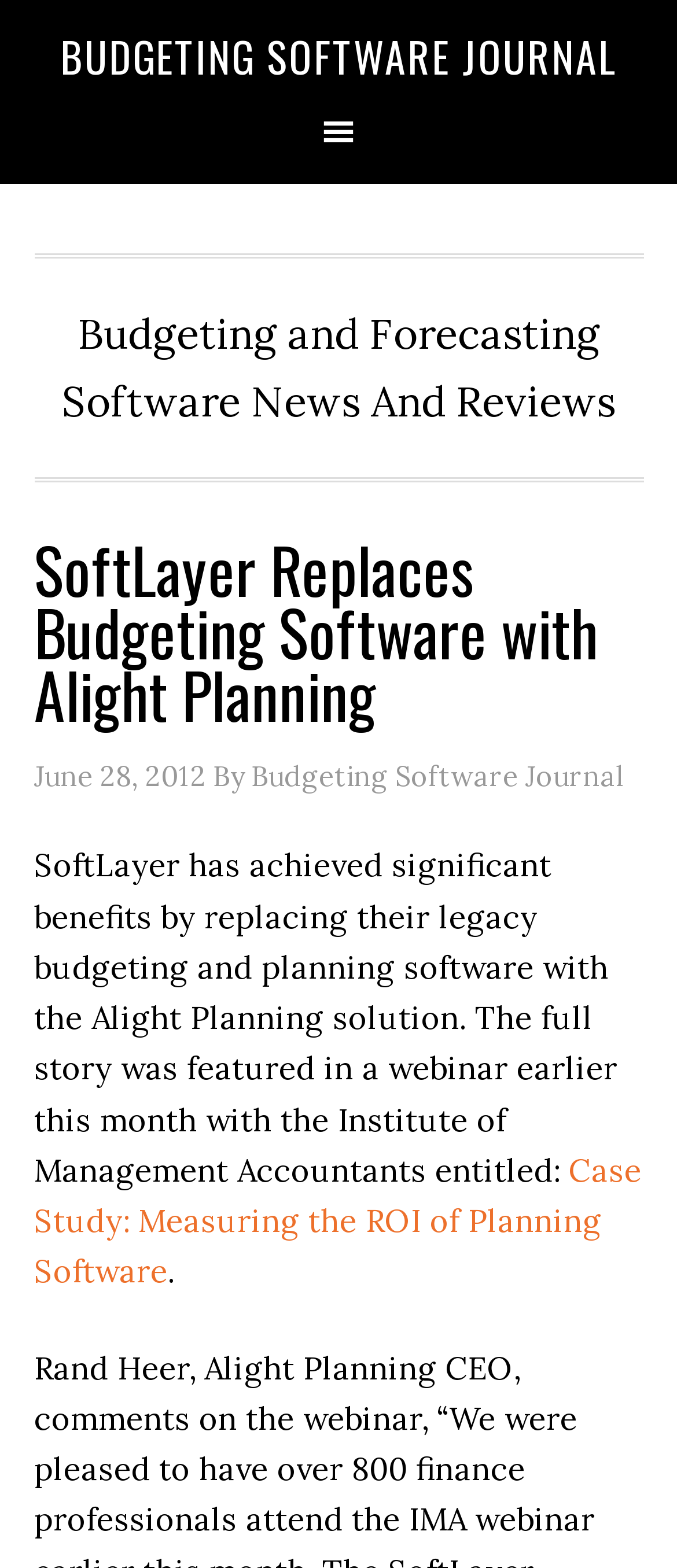Ascertain the bounding box coordinates for the UI element detailed here: "Budgeting Software Journal". The coordinates should be provided as [left, top, right, bottom] with each value being a float between 0 and 1.

[0.088, 0.015, 0.912, 0.055]